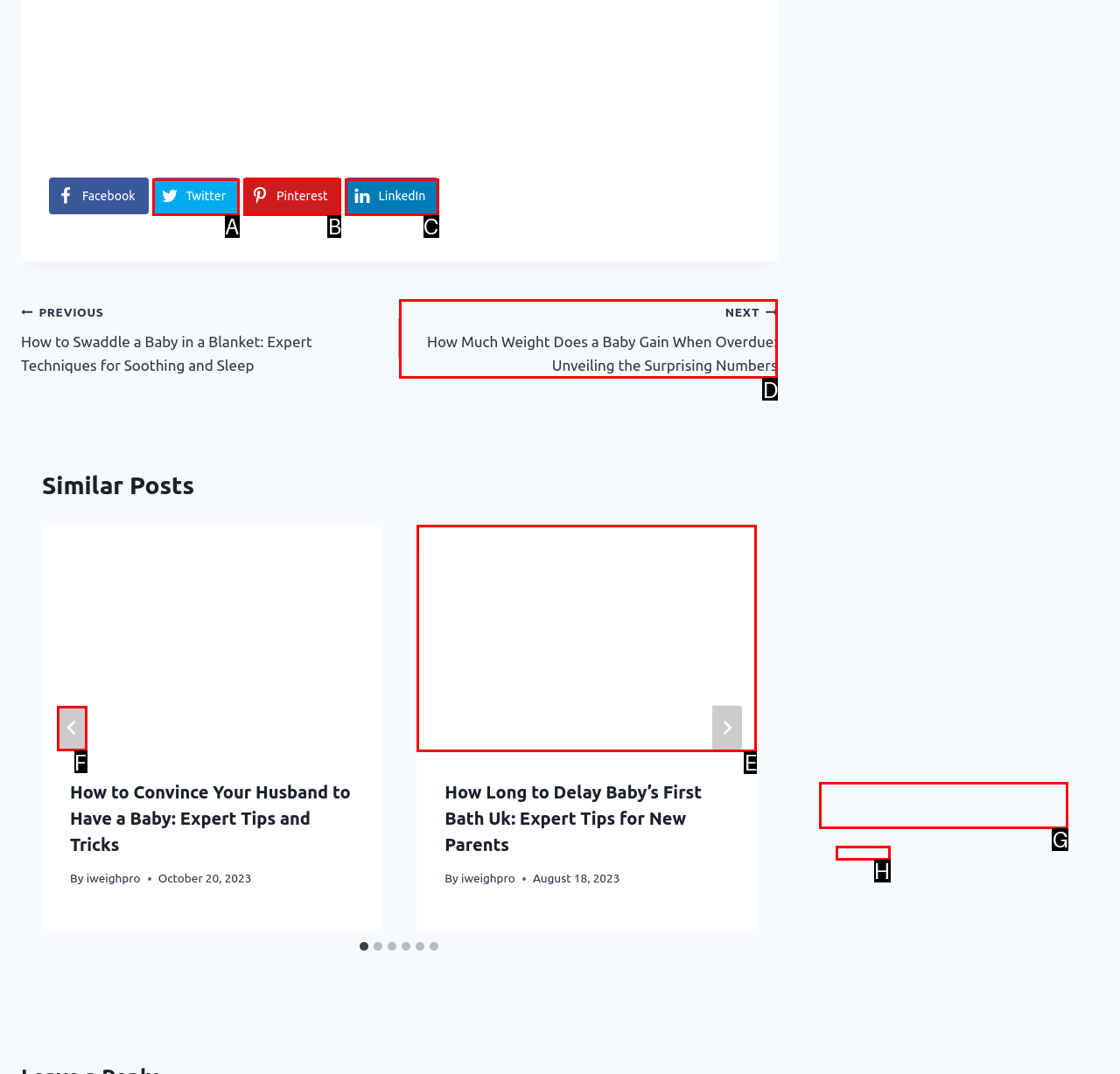From the given options, find the HTML element that fits the description: Rebel Millionaire. Reply with the letter of the chosen element.

None